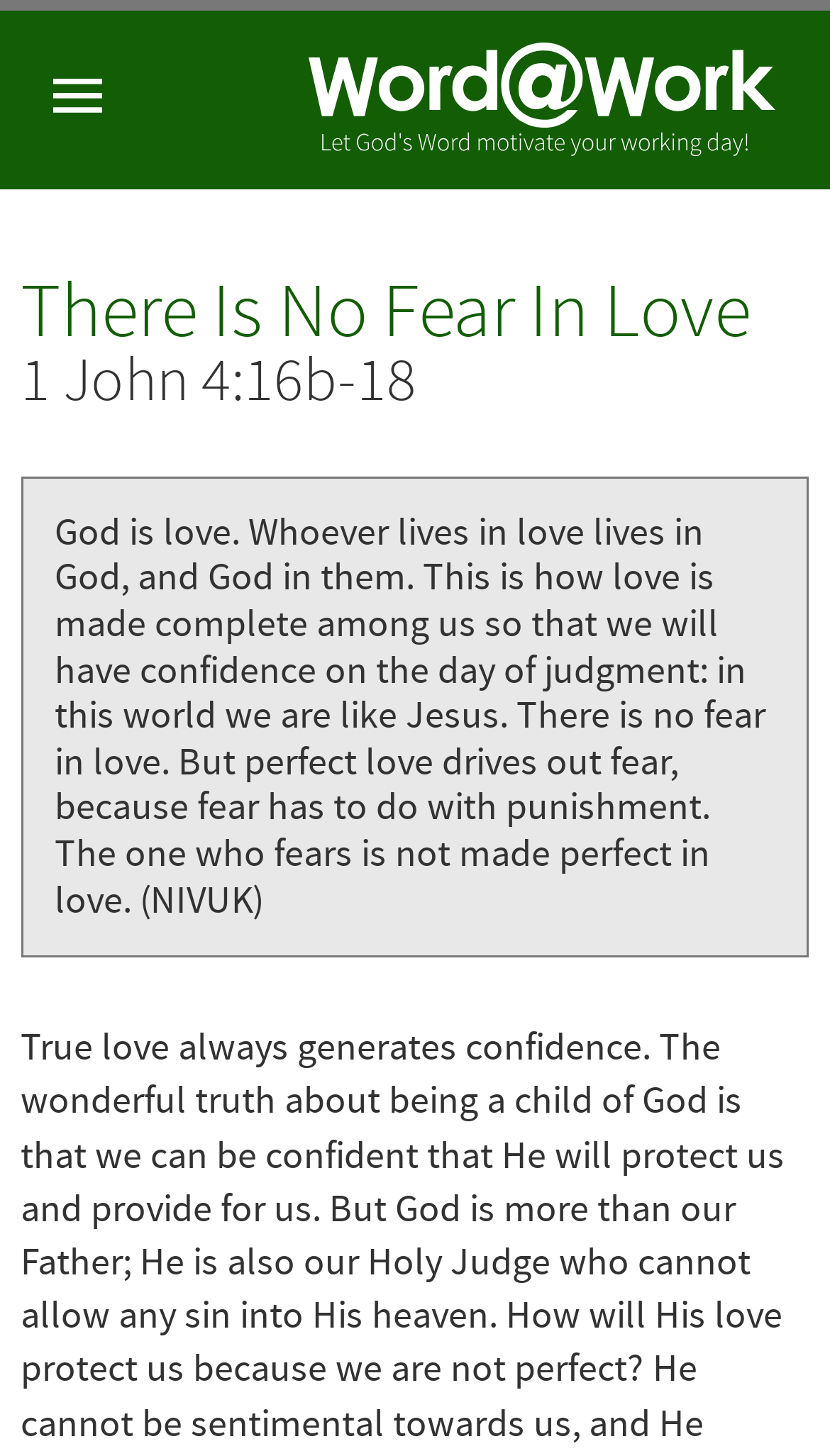Please extract the primary headline from the webpage.

There Is No Fear In Love